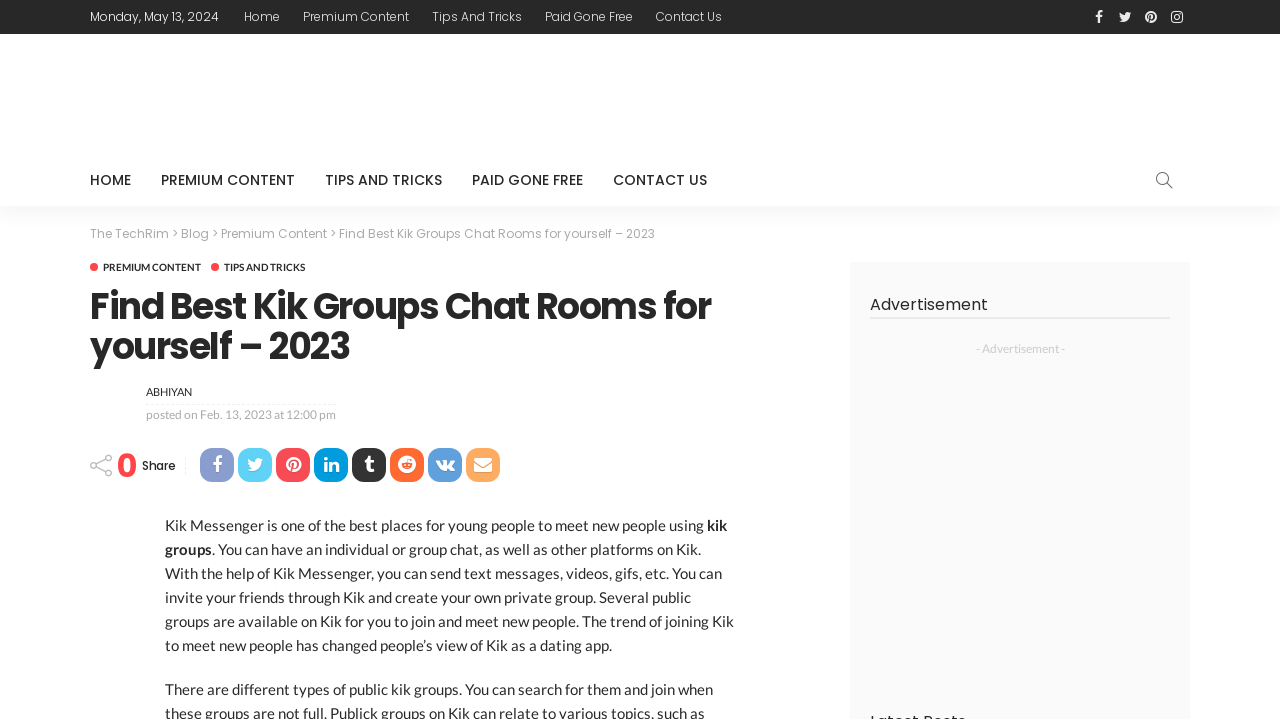Pinpoint the bounding box coordinates of the clickable area needed to execute the instruction: "Click on the 'Premium Content' link". The coordinates should be specified as four float numbers between 0 and 1, i.e., [left, top, right, bottom].

[0.229, 0.0, 0.327, 0.047]